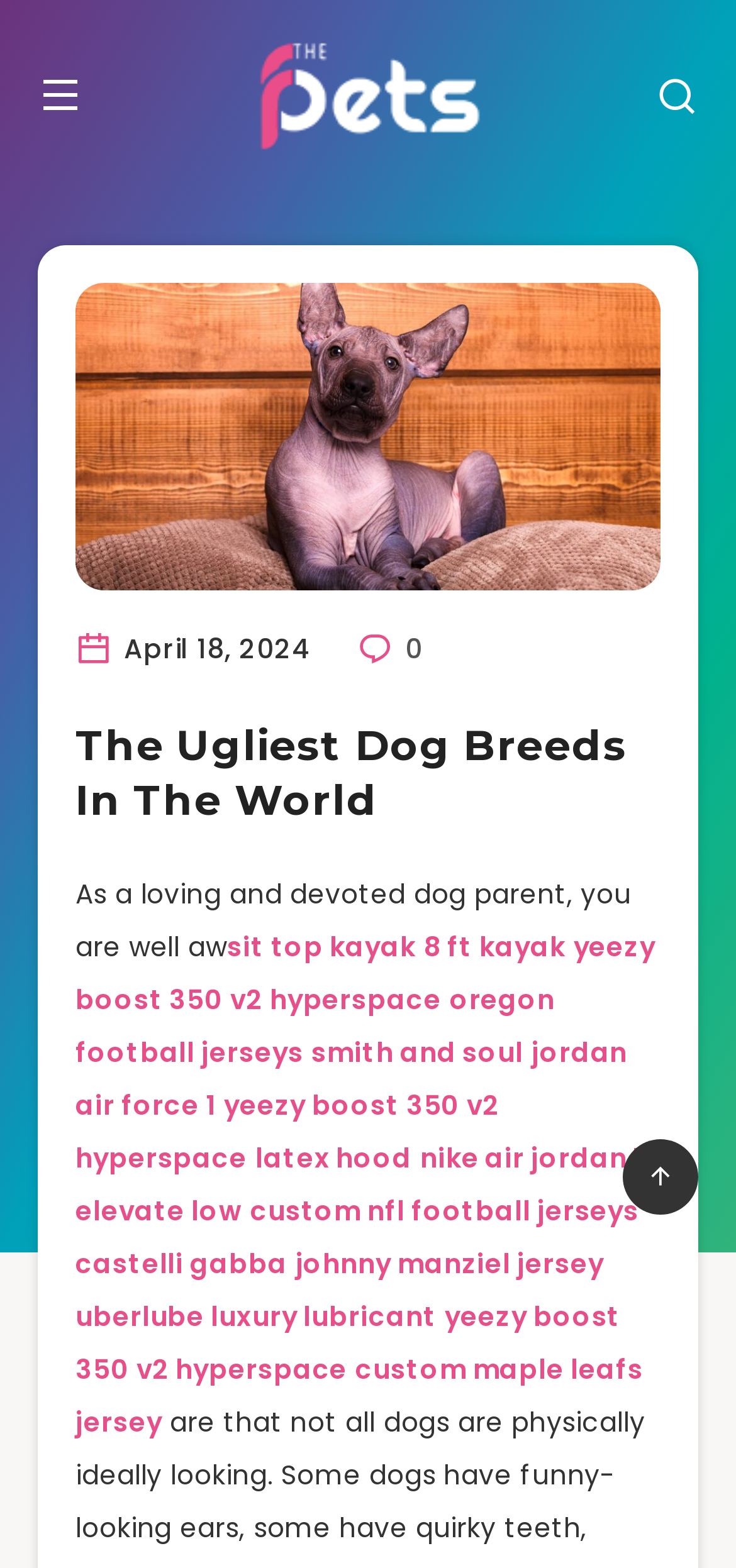Extract the bounding box coordinates for the UI element described as: "yeezy boost 350 v2 hyperspace".

[0.103, 0.692, 0.68, 0.75]